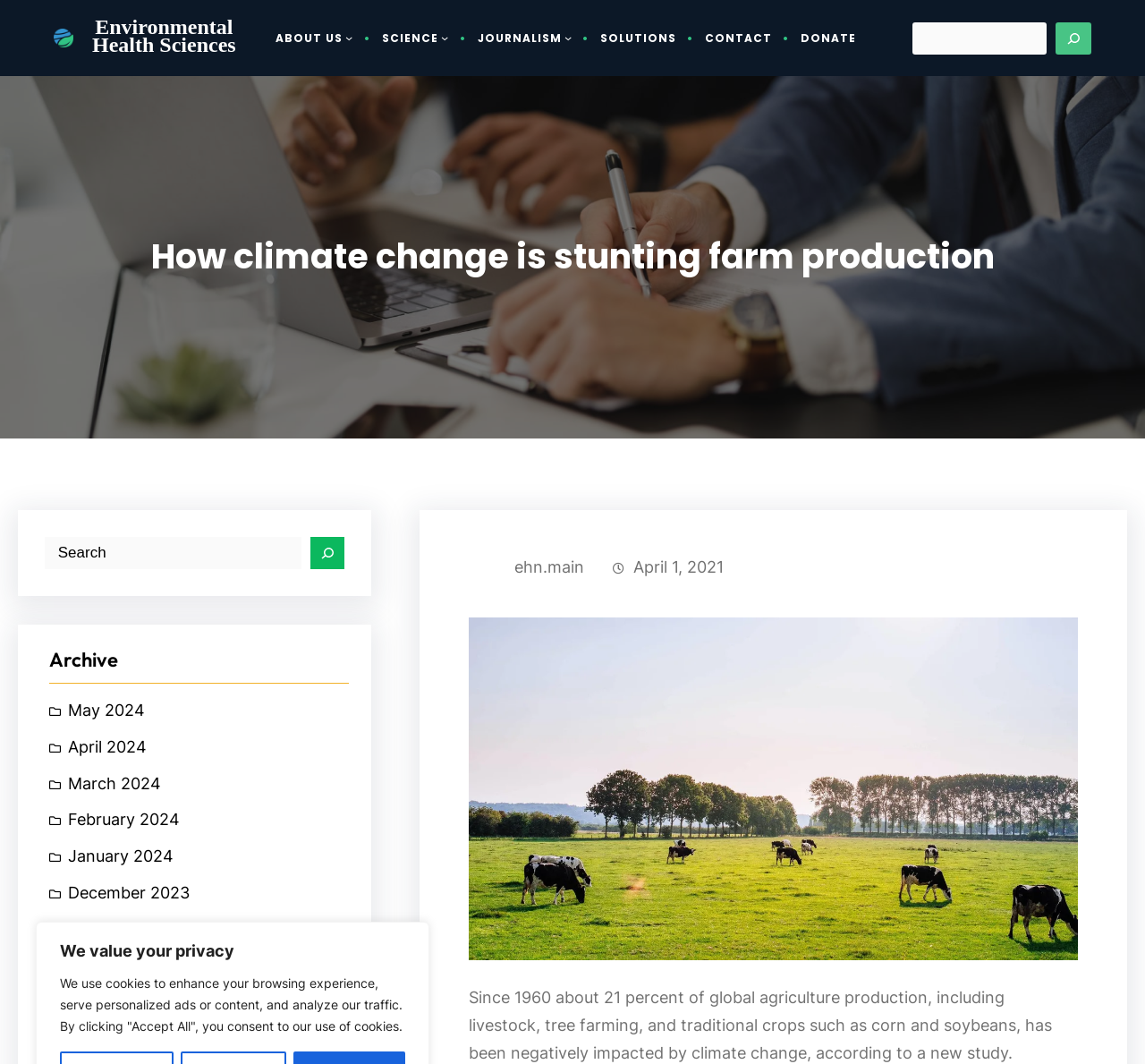Refer to the screenshot and give an in-depth answer to this question: What is the purpose of the search box?

The search box is located at the top-right corner of the webpage, and it has a placeholder text 'Search'. This suggests that the purpose of the search box is to allow users to search for content within the website.